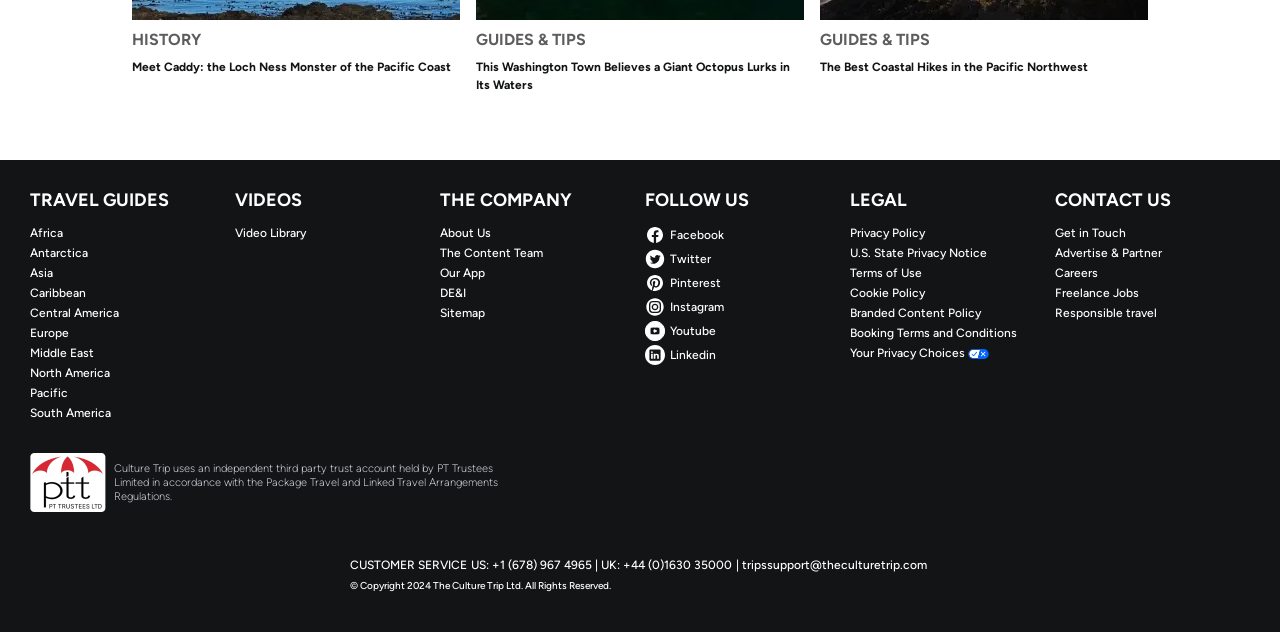Provide a thorough and detailed response to the question by examining the image: 
How many continents are listed for travel guides?

I counted the number of links under the 'TRAVEL GUIDES' heading, and found that there are 7 continents listed: Africa, Antarctica, Asia, Caribbean, Central America, Europe, Middle East, North America, Pacific, and South America.